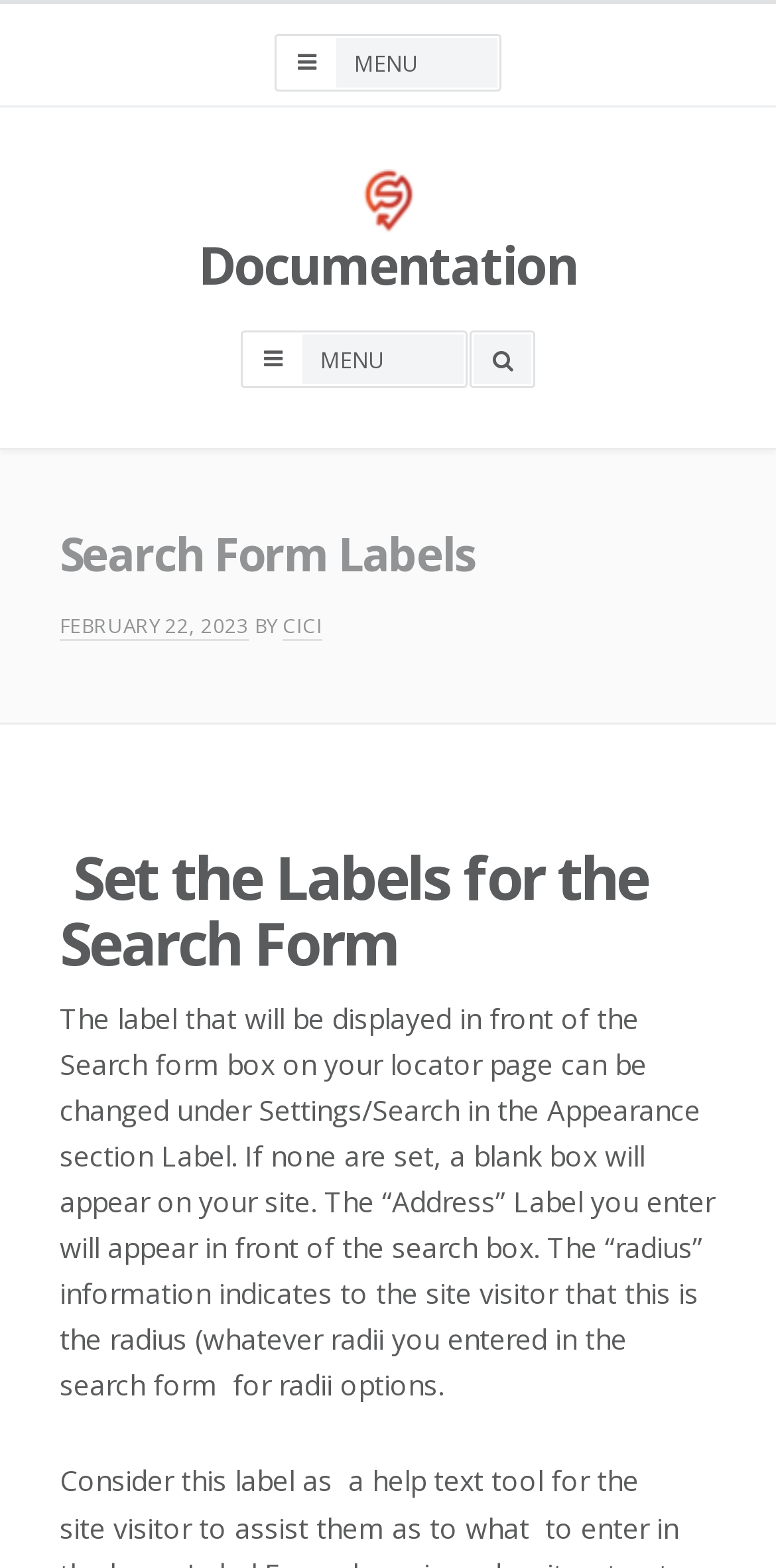Locate the bounding box for the described UI element: "Documentation". Ensure the coordinates are four float numbers between 0 and 1, formatted as [left, top, right, bottom].

[0.256, 0.146, 0.744, 0.192]